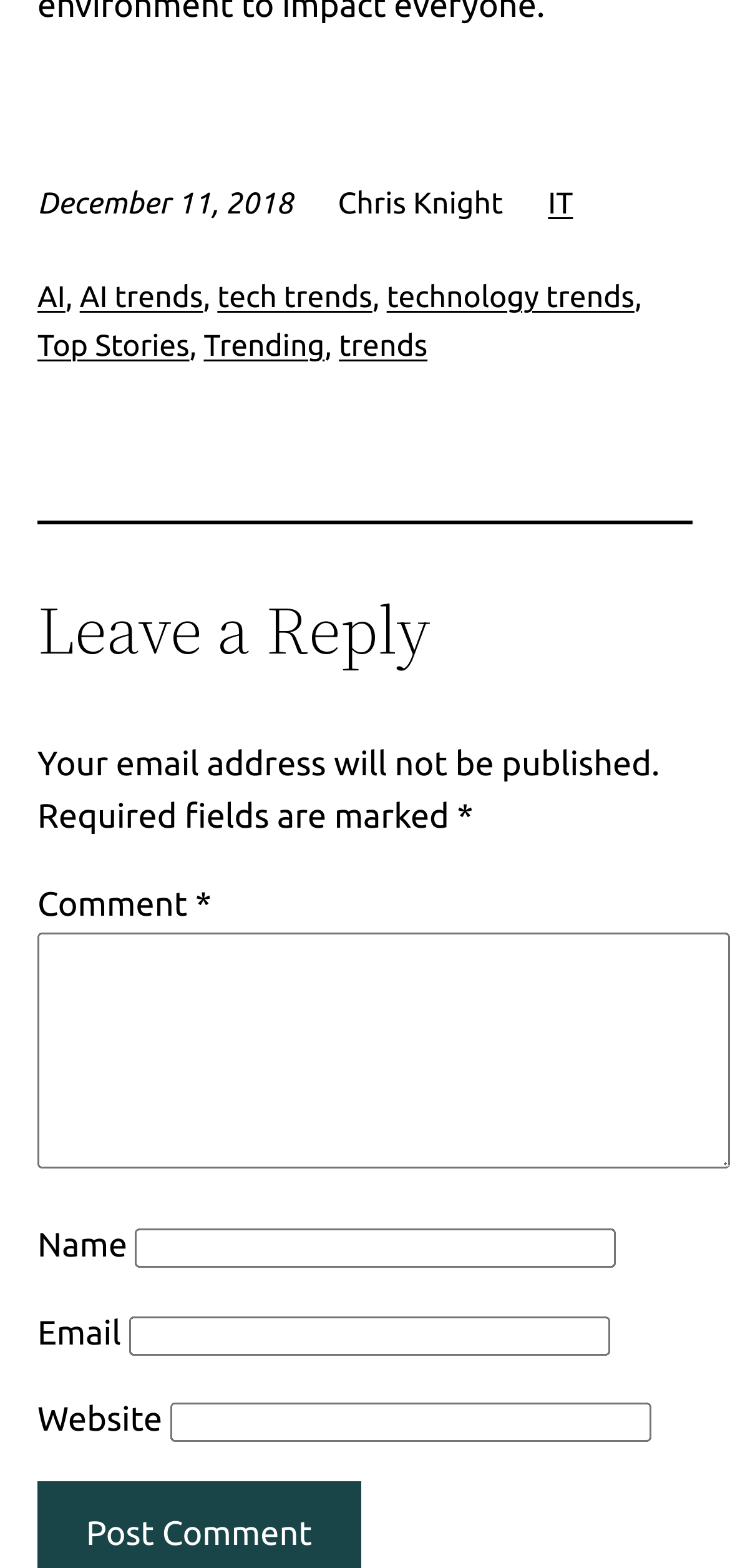Given the description DELTA News, predict the bounding box coordinates of the UI element. Ensure the coordinates are in the format (top-left x, top-left y, bottom-right x, bottom-right y) and all values are between 0 and 1.

None